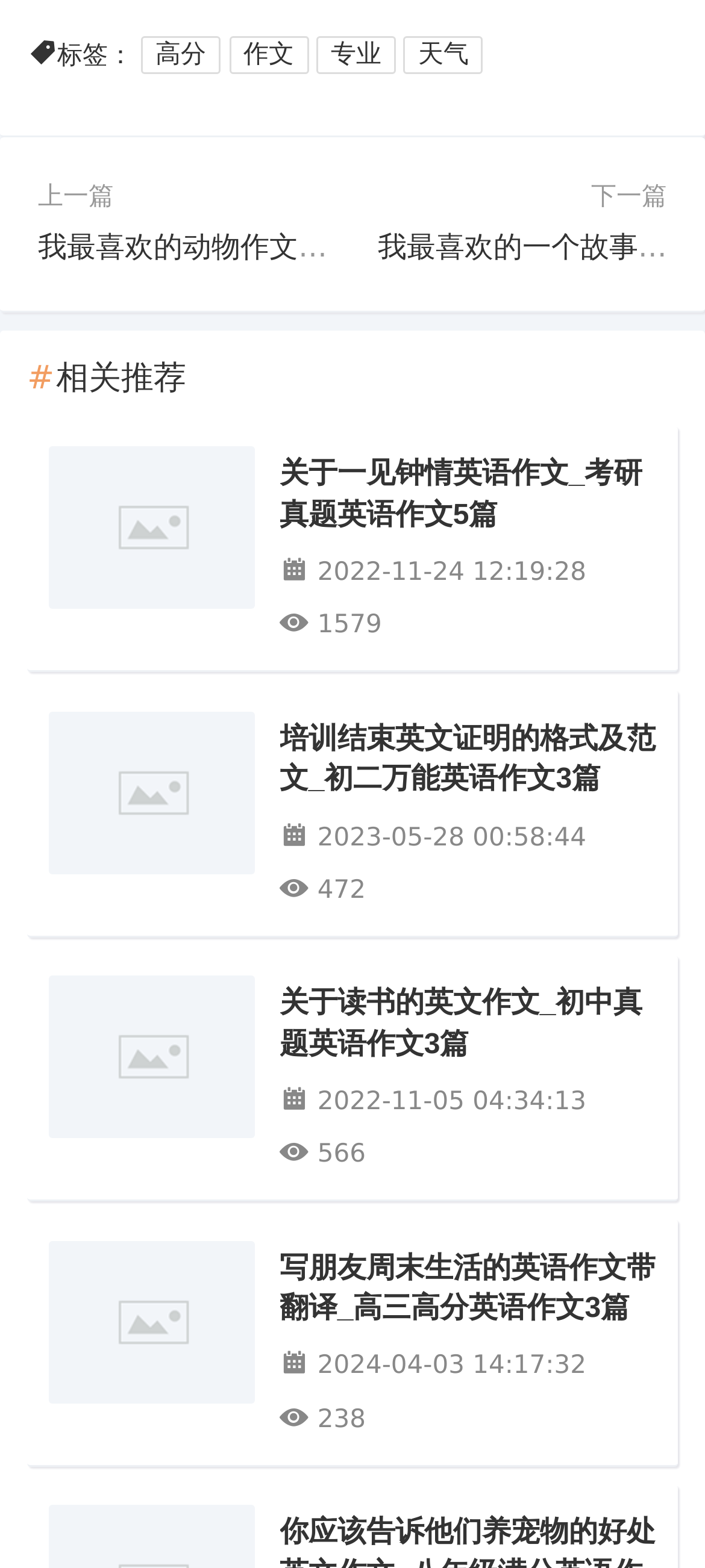What is the category of the first link on the top?
Respond to the question with a single word or phrase according to the image.

高分